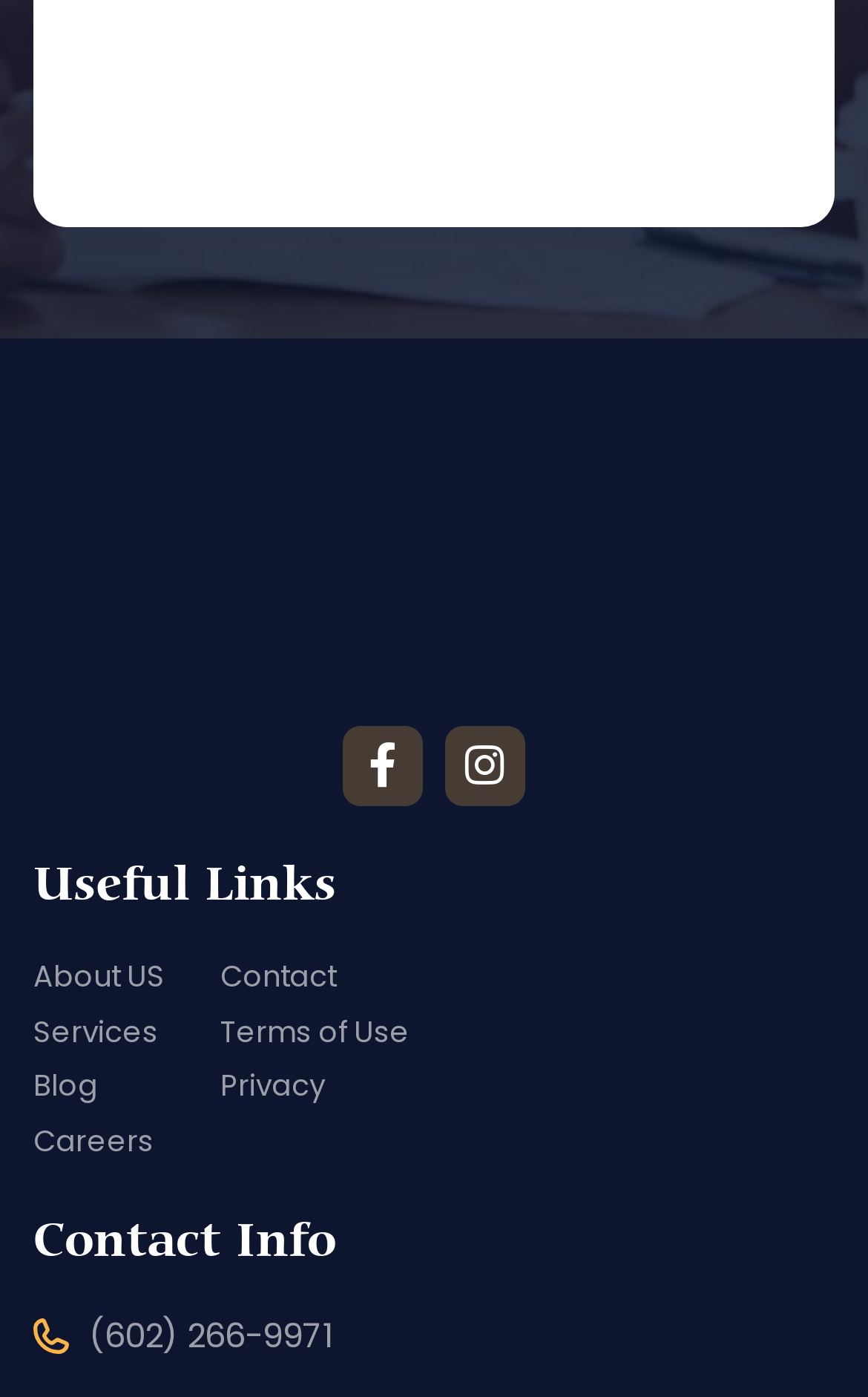Show me the bounding box coordinates of the clickable region to achieve the task as per the instruction: "Click the logo".

[0.269, 0.338, 0.731, 0.472]